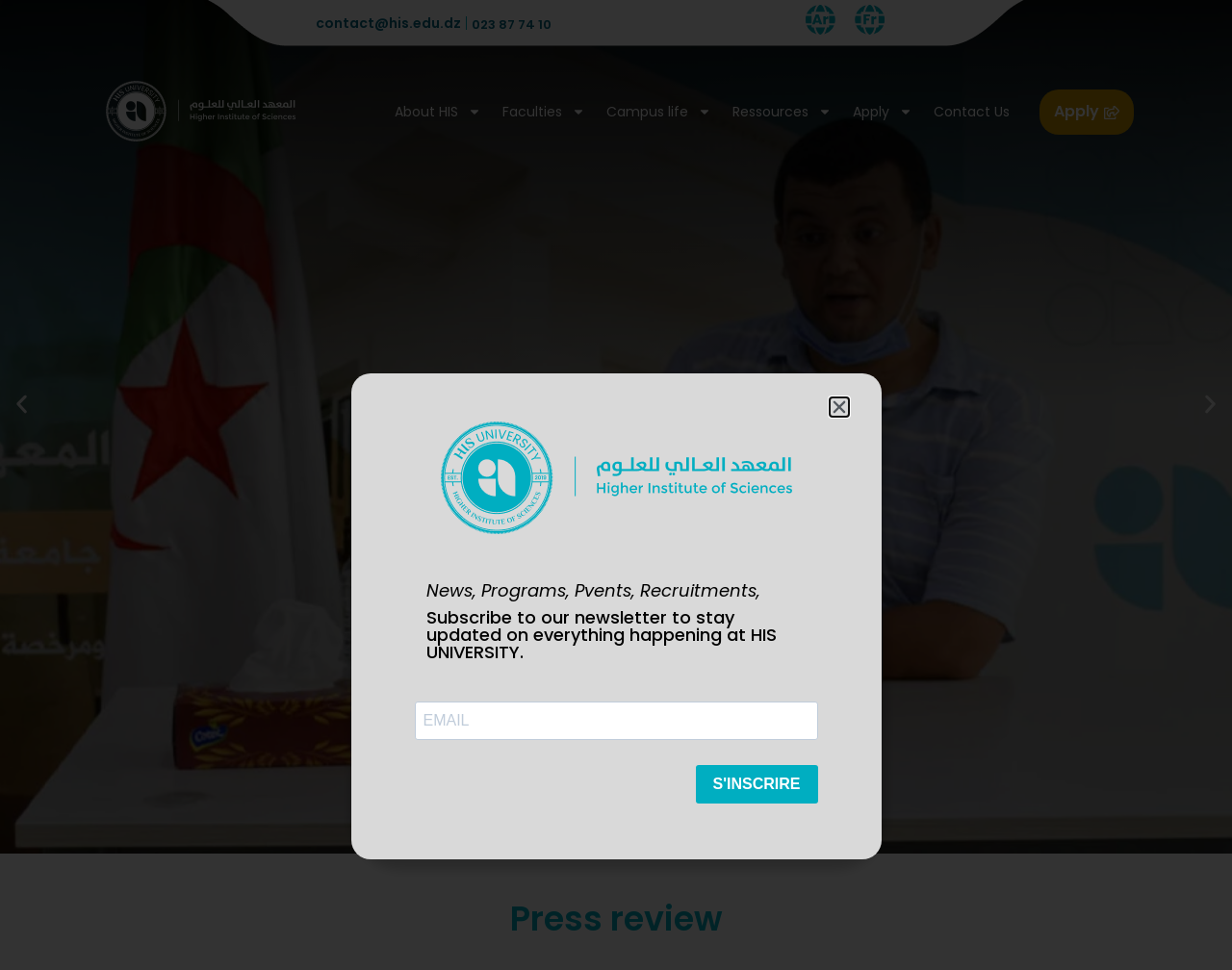What is the call-to-action button text in the newsletter subscription section?
We need a detailed and exhaustive answer to the question. Please elaborate.

The call-to-action button in the newsletter subscription section is labeled 'S'INSCRIRE', which is French for 'Subscribe'.